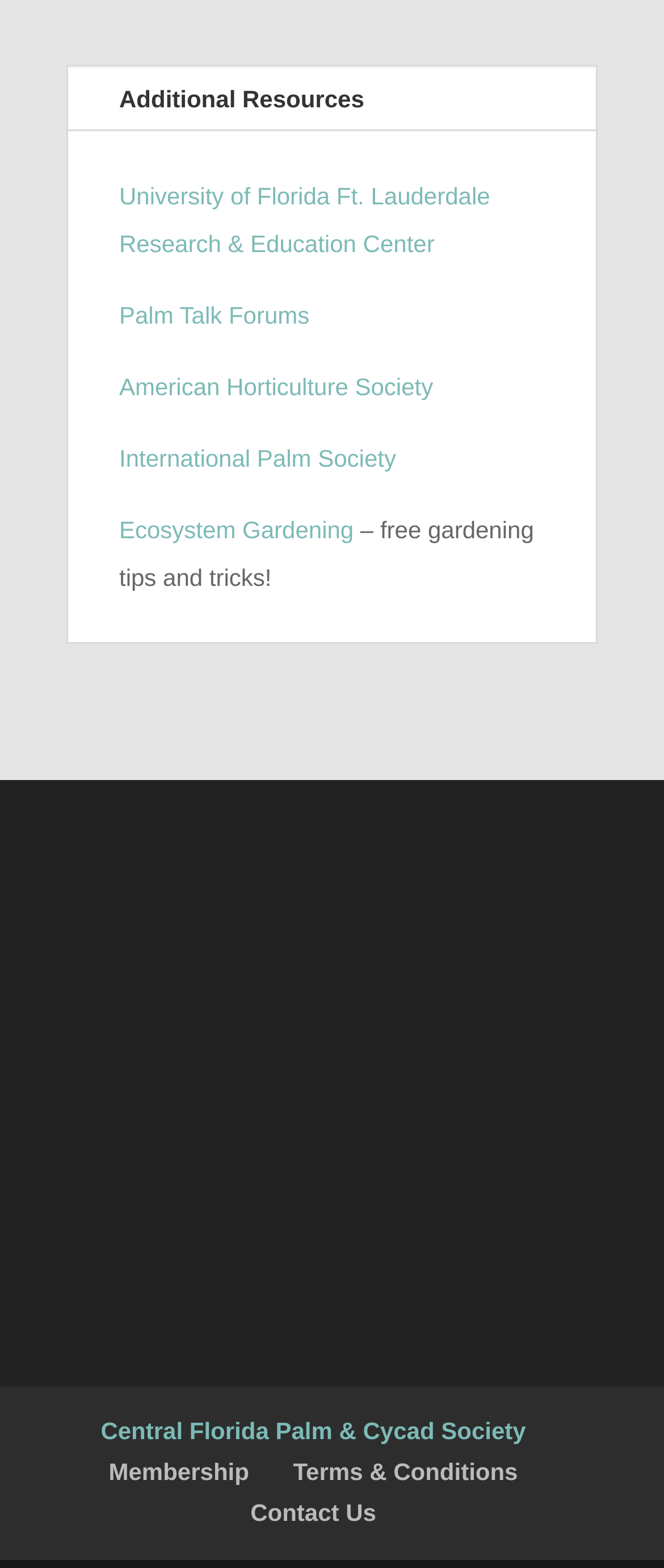What is the text next to the 'Ecosystem Gardening' link?
From the screenshot, provide a brief answer in one word or phrase.

– free gardening tips and tricks!